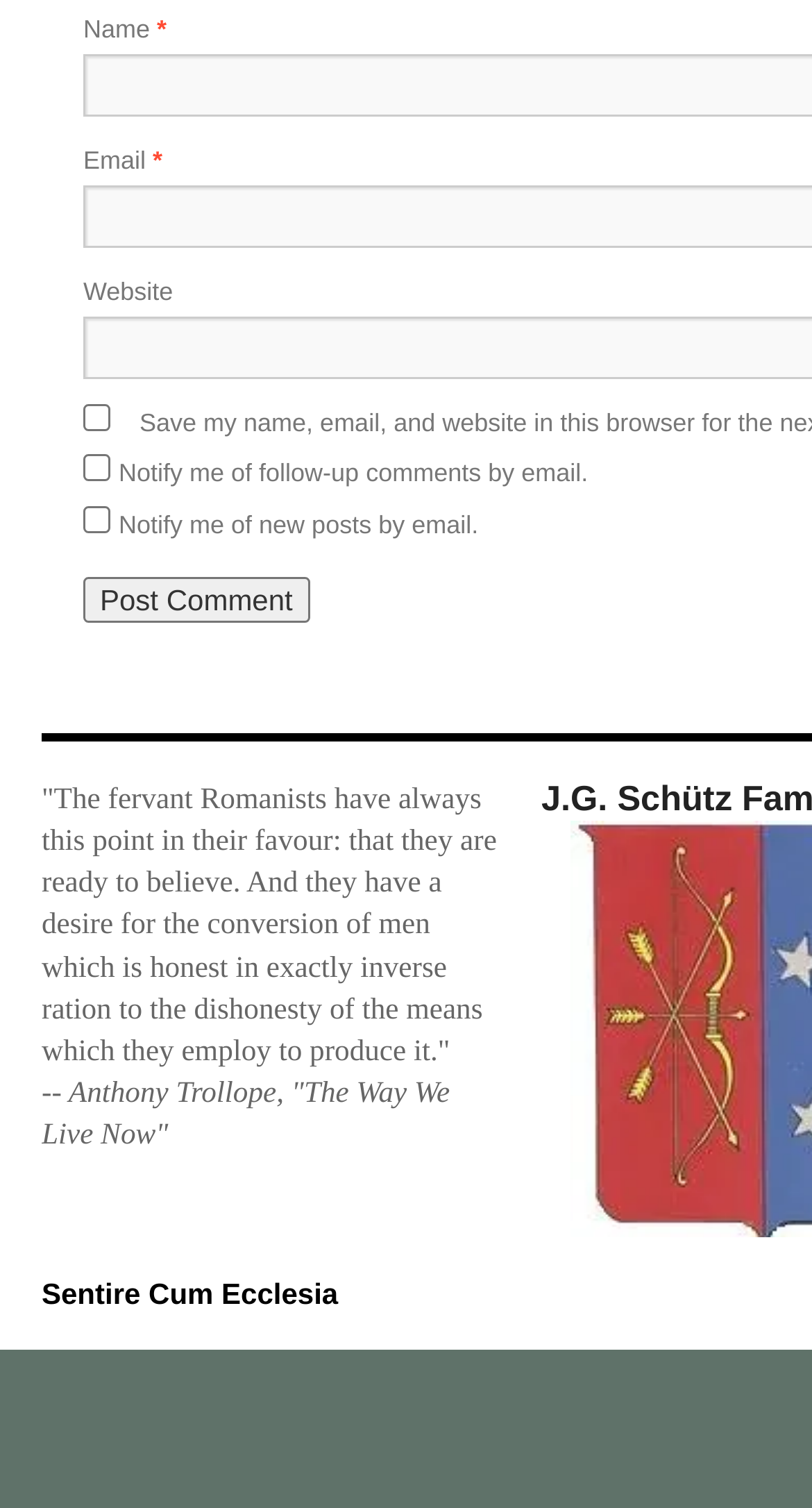What is the link text at the bottom?
From the screenshot, provide a brief answer in one word or phrase.

Sentire Cum Ecclesia